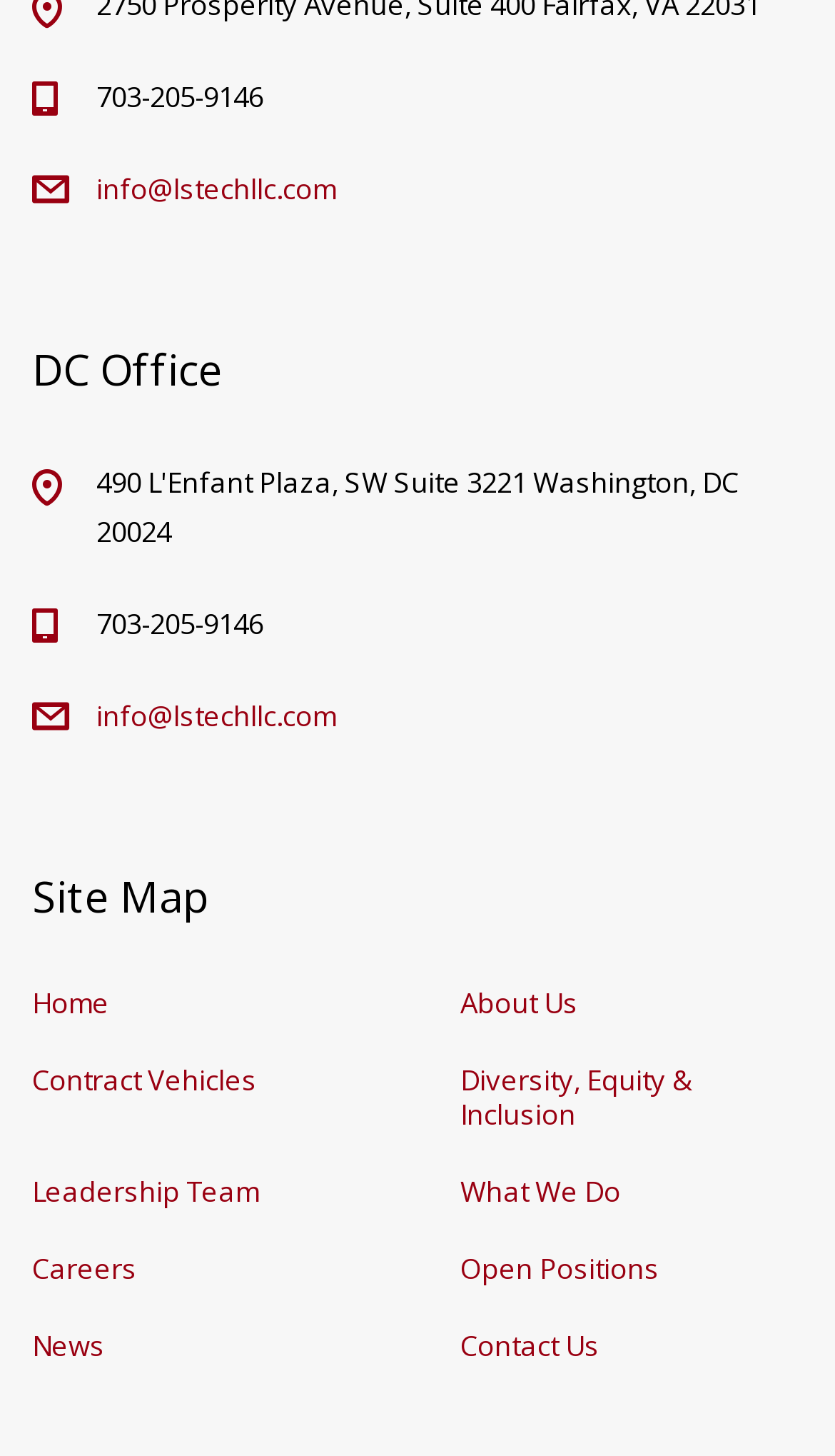Please specify the bounding box coordinates of the clickable region to carry out the following instruction: "send an email". The coordinates should be four float numbers between 0 and 1, in the format [left, top, right, bottom].

[0.115, 0.116, 0.403, 0.142]